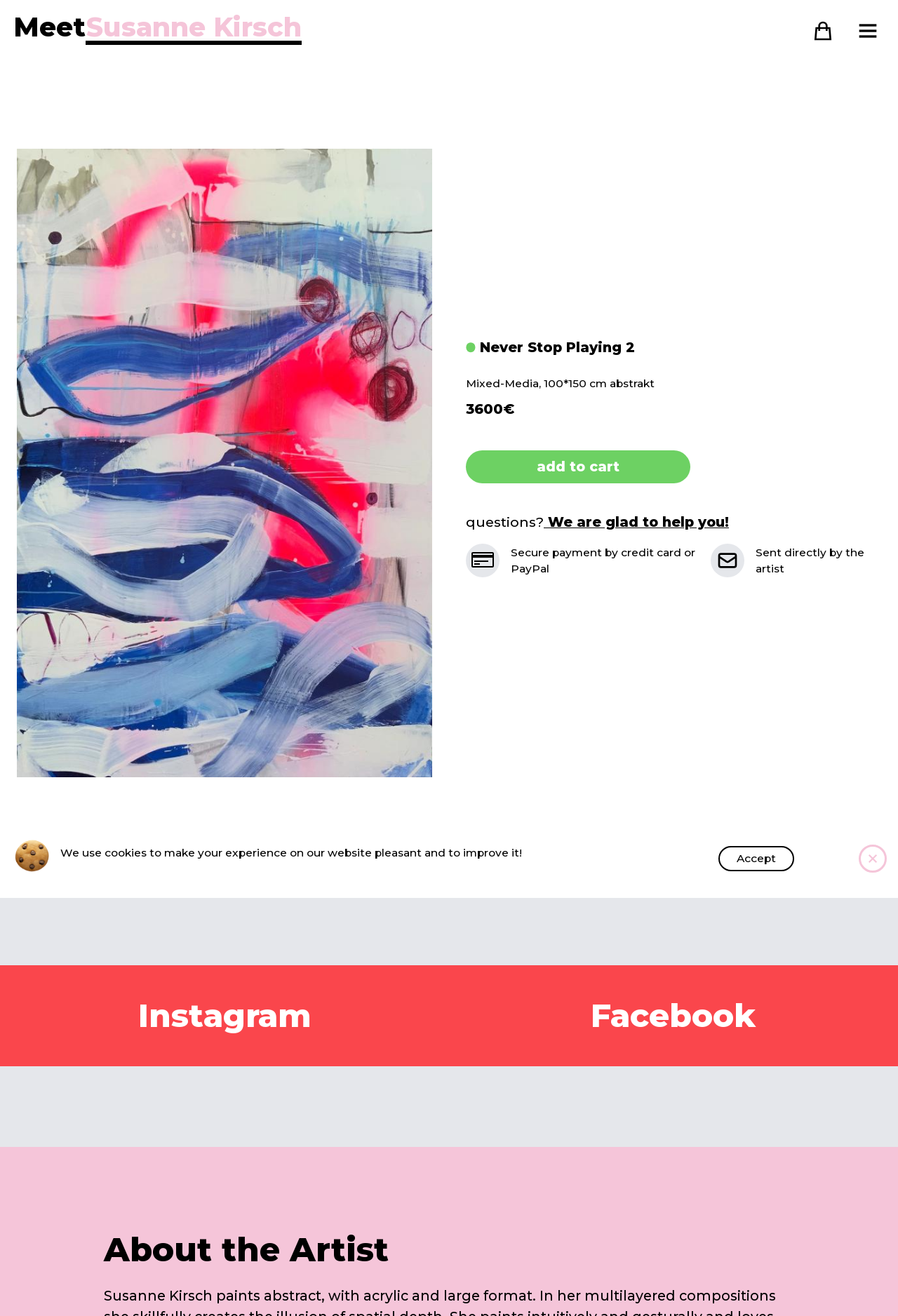Please predict the bounding box coordinates of the element's region where a click is necessary to complete the following instruction: "Visit Instagram". The coordinates should be represented by four float numbers between 0 and 1, i.e., [left, top, right, bottom].

[0.0, 0.733, 0.5, 0.81]